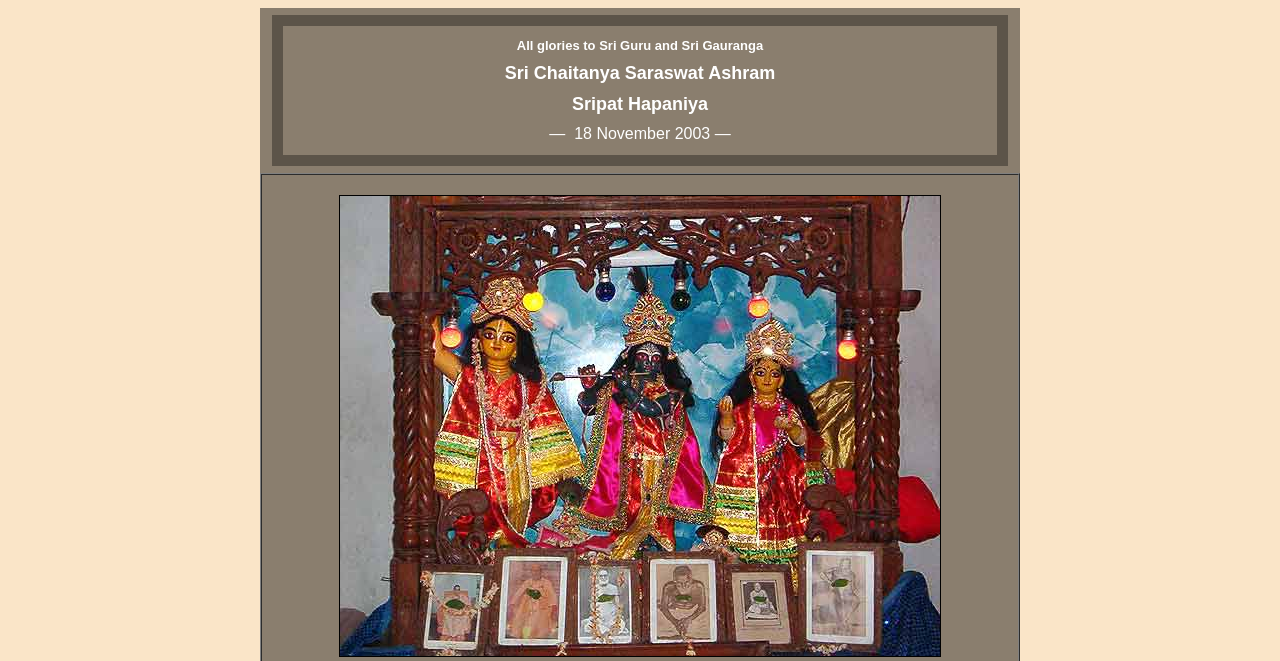What is the date mentioned on the webpage?
Using the image as a reference, answer the question with a short word or phrase.

18 November 2003